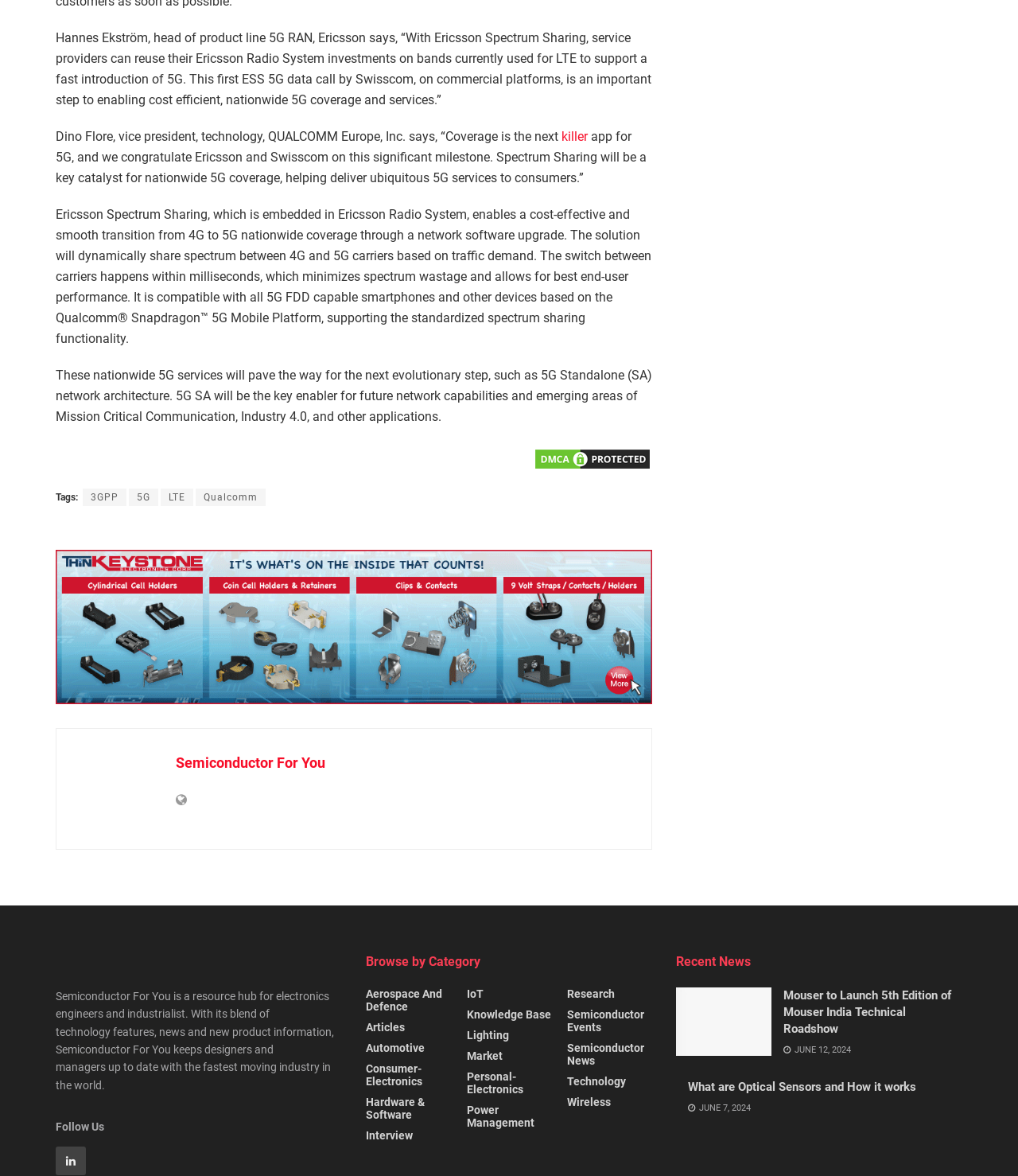Identify the bounding box coordinates of the HTML element based on this description: "Get A Quote".

None